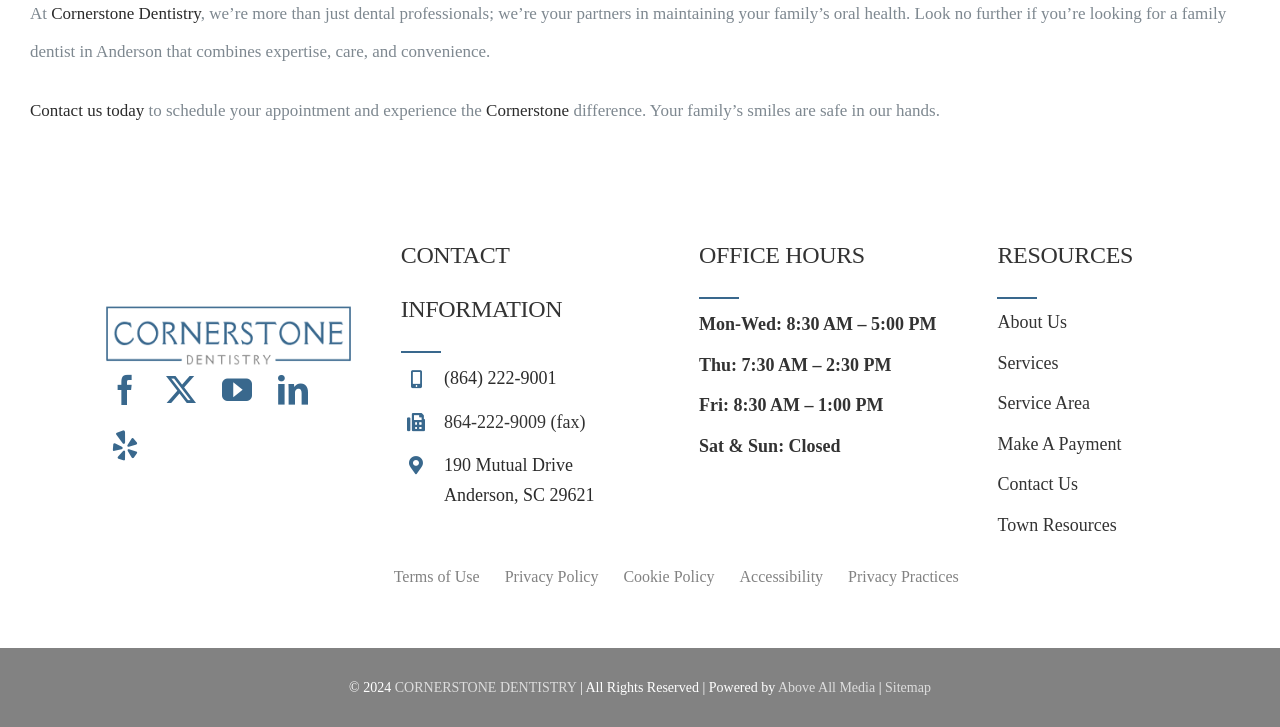Using the description: "Make A Payment", determine the UI element's bounding box coordinates. Ensure the coordinates are in the format of four float numbers between 0 and 1, i.e., [left, top, right, bottom].

[0.779, 0.583, 0.977, 0.639]